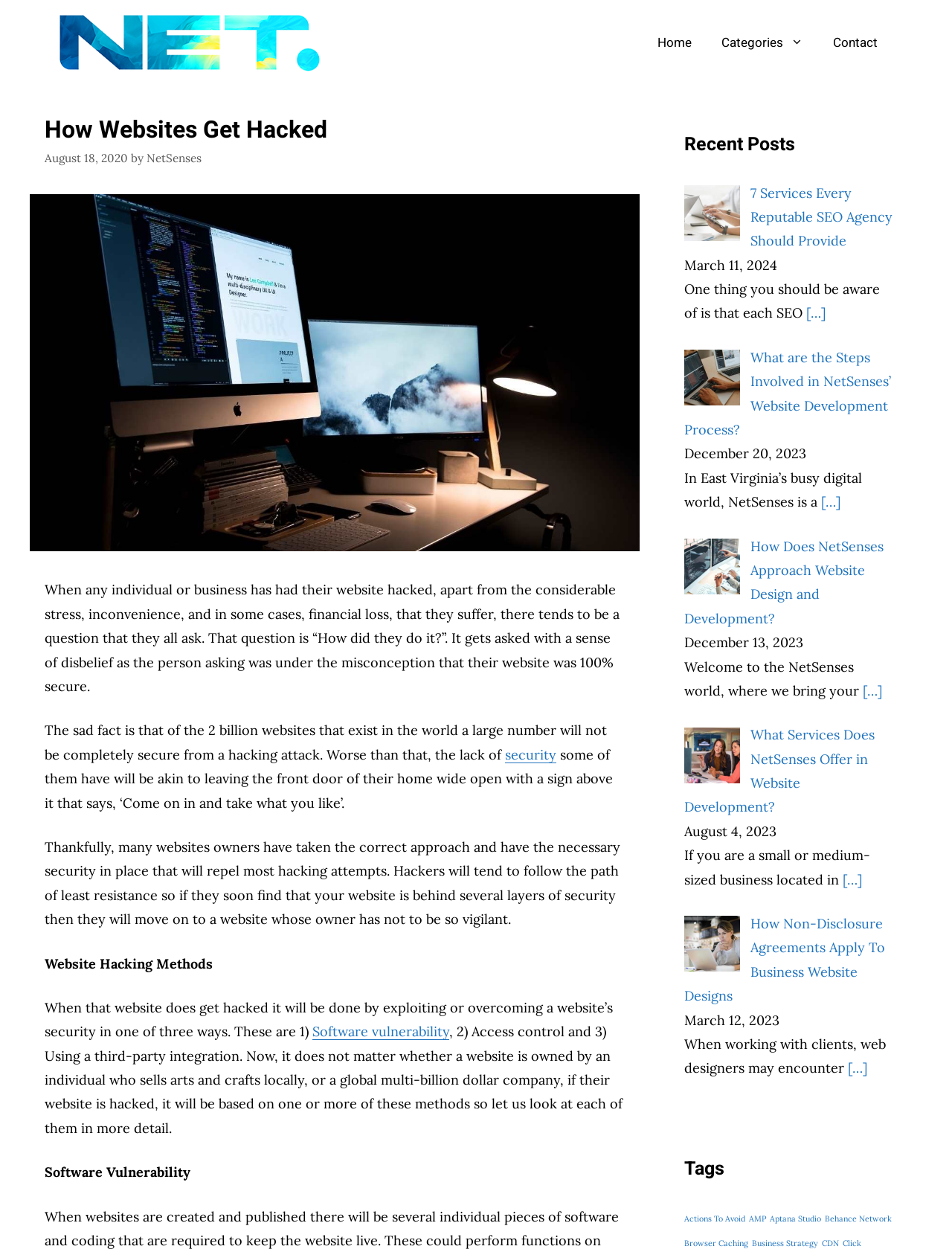Locate the bounding box coordinates of the clickable area to execute the instruction: "Click on the 'Home' link". Provide the coordinates as four float numbers between 0 and 1, represented as [left, top, right, bottom].

None